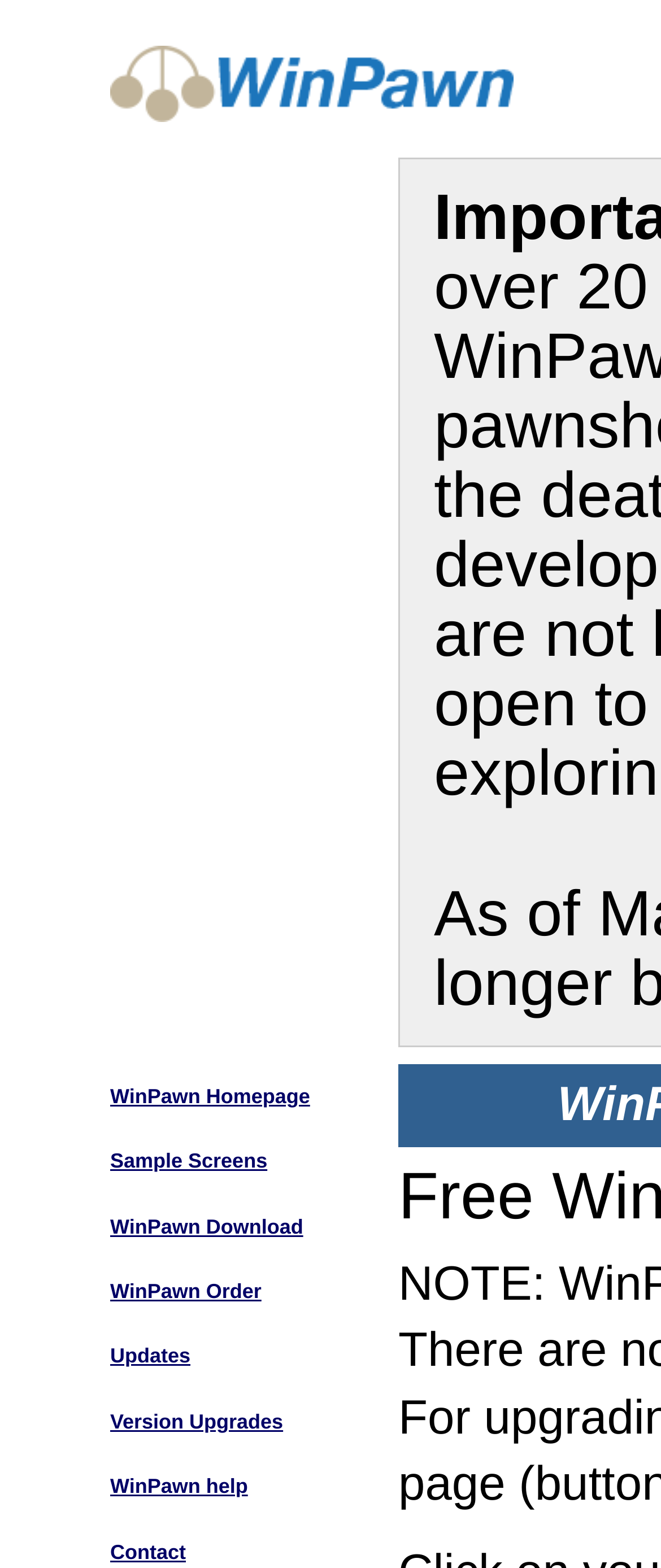Kindly determine the bounding box coordinates for the clickable area to achieve the given instruction: "view sample screens".

[0.167, 0.733, 0.404, 0.748]